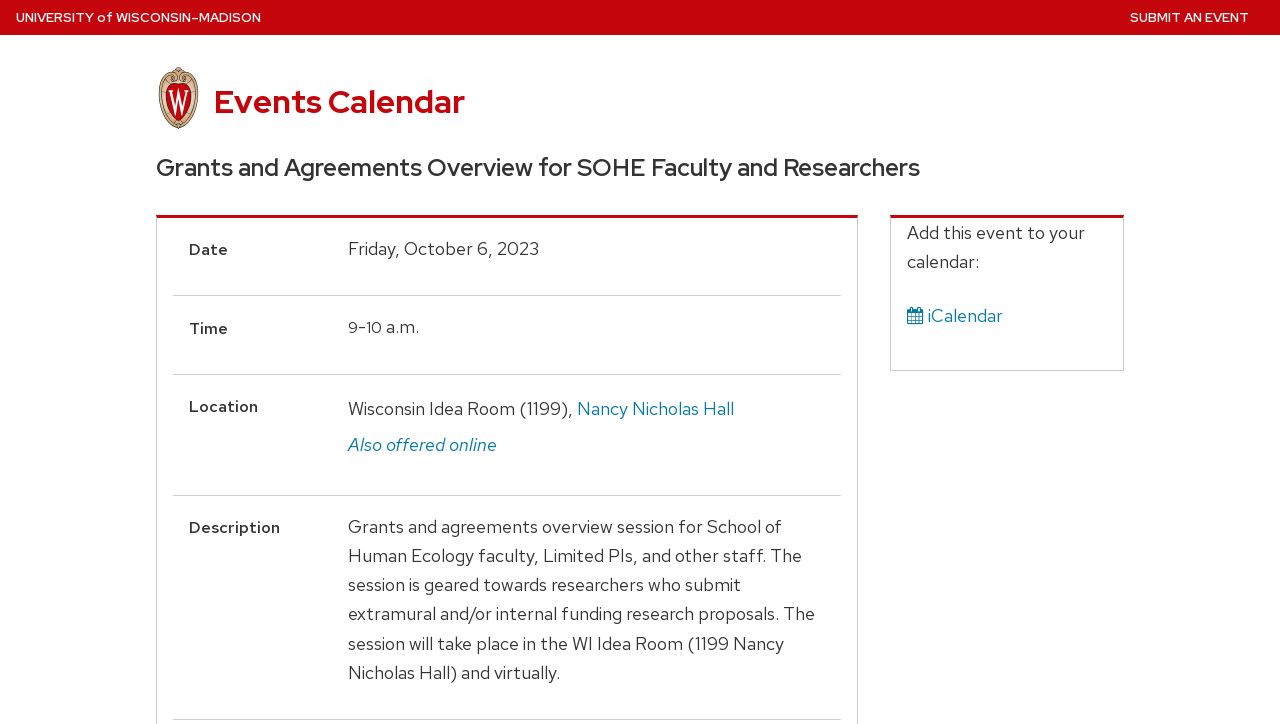Find the bounding box of the UI element described as follows: "aria-label="Search" name="text" placeholder="Search"".

None